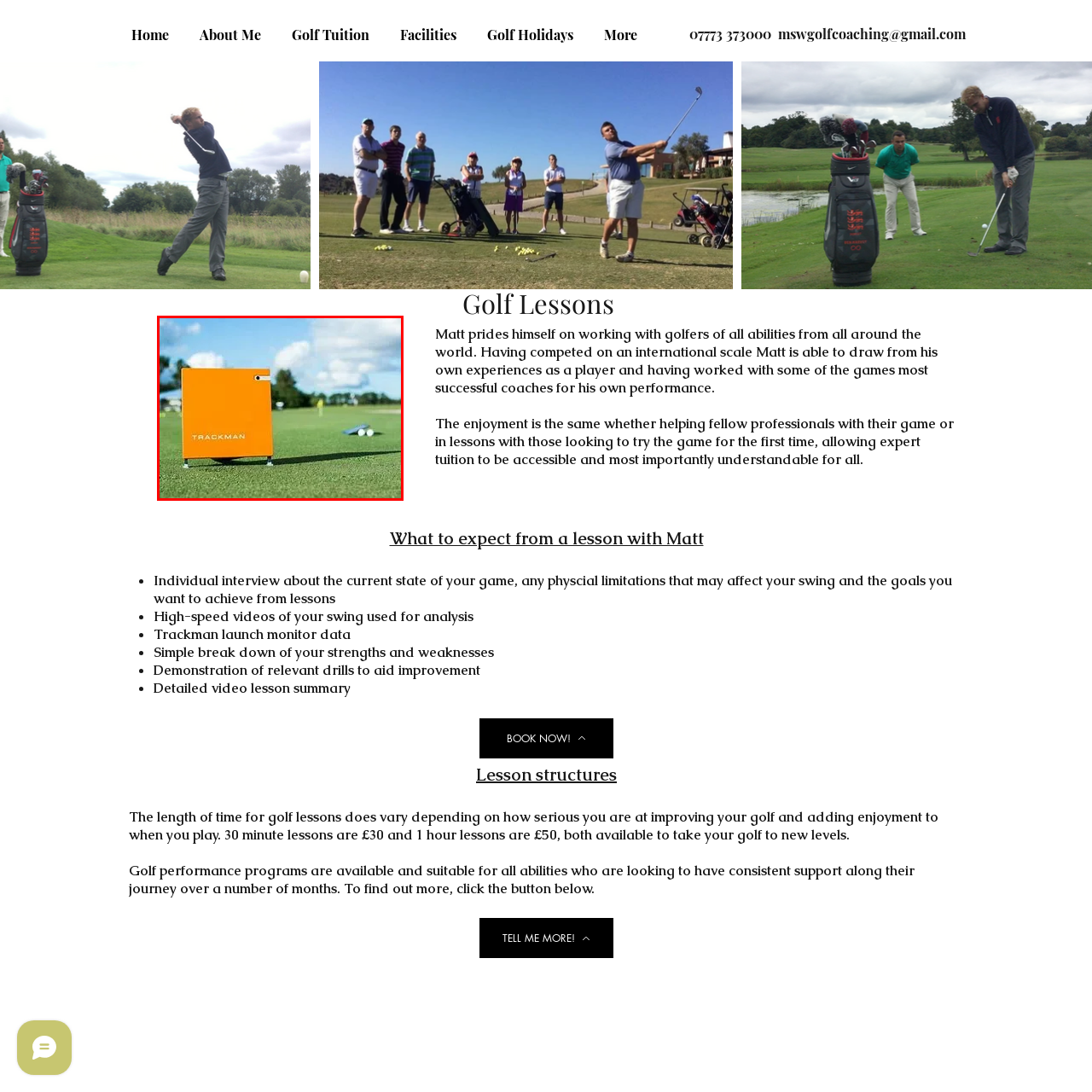Please concentrate on the part of the image enclosed by the red bounding box and answer the following question in detail using the information visible: What is the weather like in the background?

The image shows a clear blue sky with fluffy clouds in the background, indicating a pleasant and sunny day, which is ideal for outdoor activities like golf.